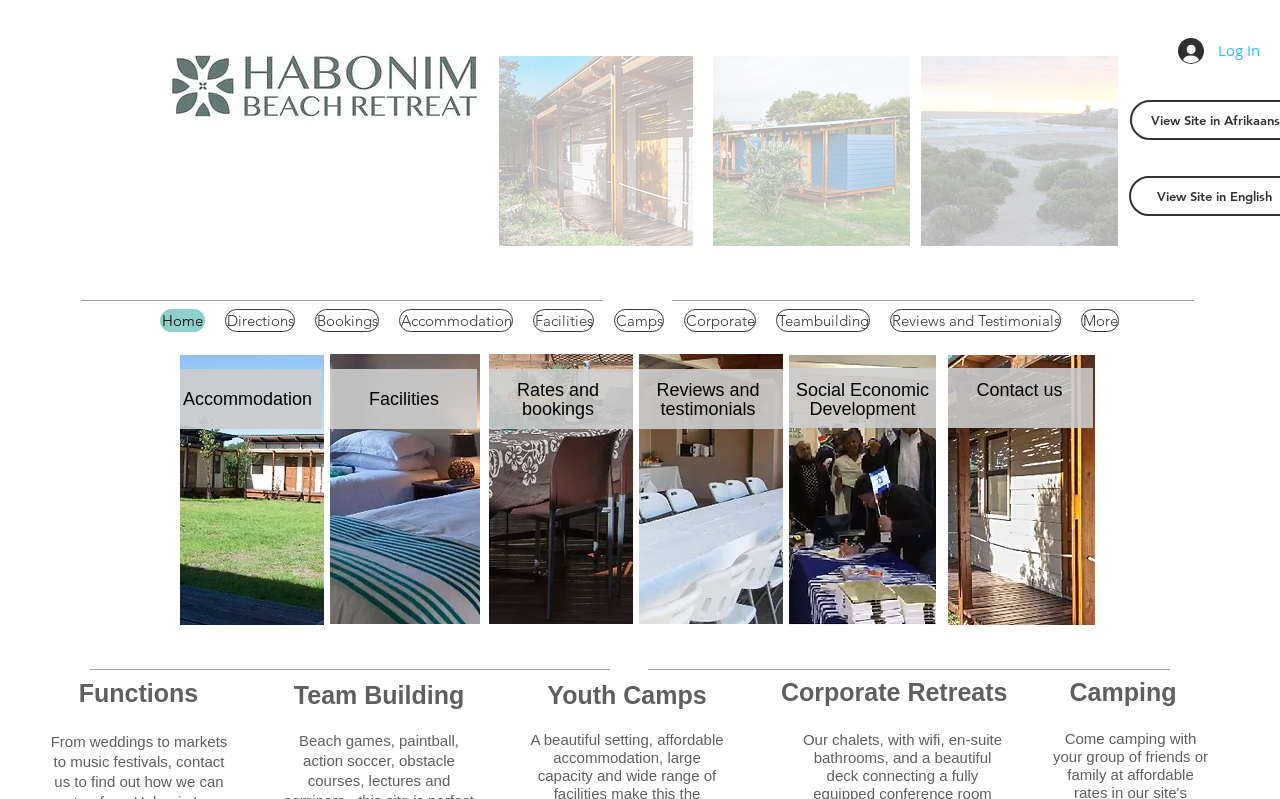Determine the coordinates of the bounding box that should be clicked to complete the instruction: "Navigate to Home page". The coordinates should be represented by four float numbers between 0 and 1: [left, top, right, bottom].

[0.125, 0.387, 0.16, 0.416]